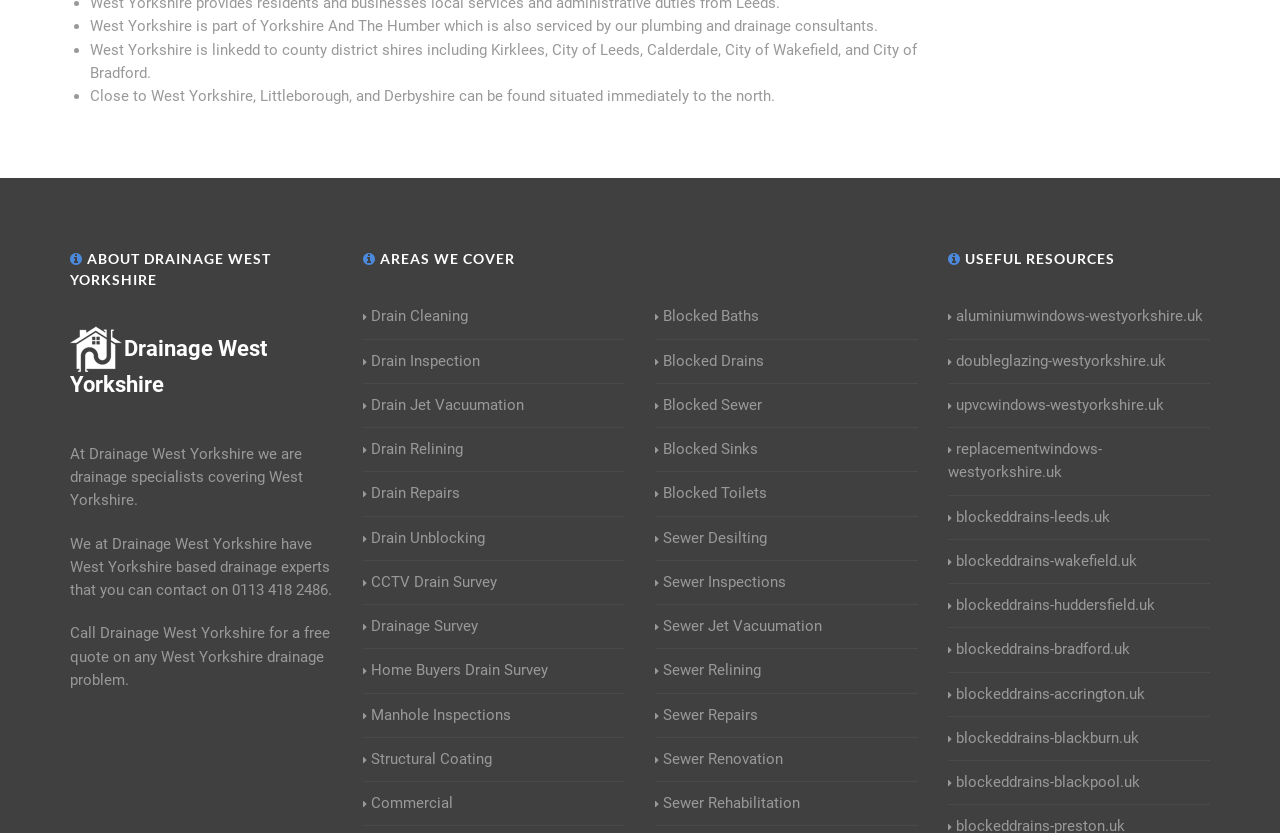Given the element description "Sewer Inspections" in the screenshot, predict the bounding box coordinates of that UI element.

[0.512, 0.685, 0.614, 0.713]